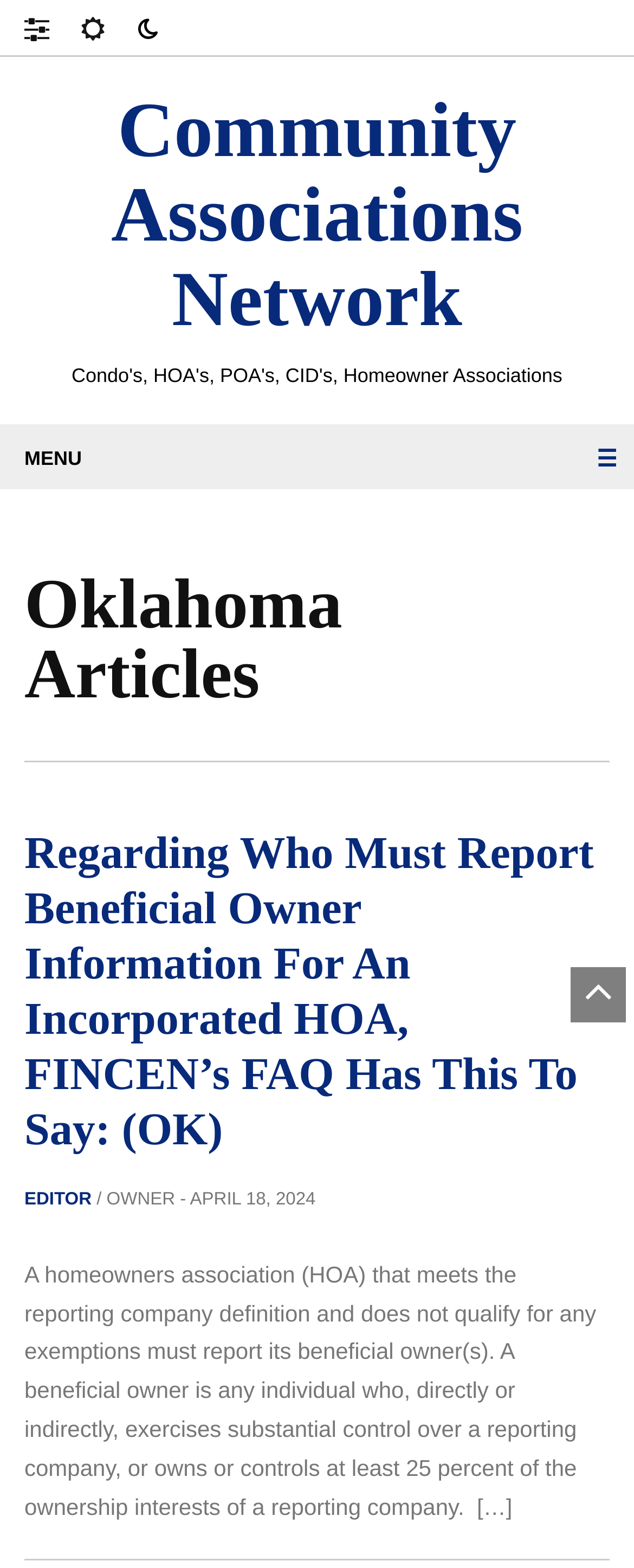Your task is to extract the text of the main heading from the webpage.

Community Associations Network